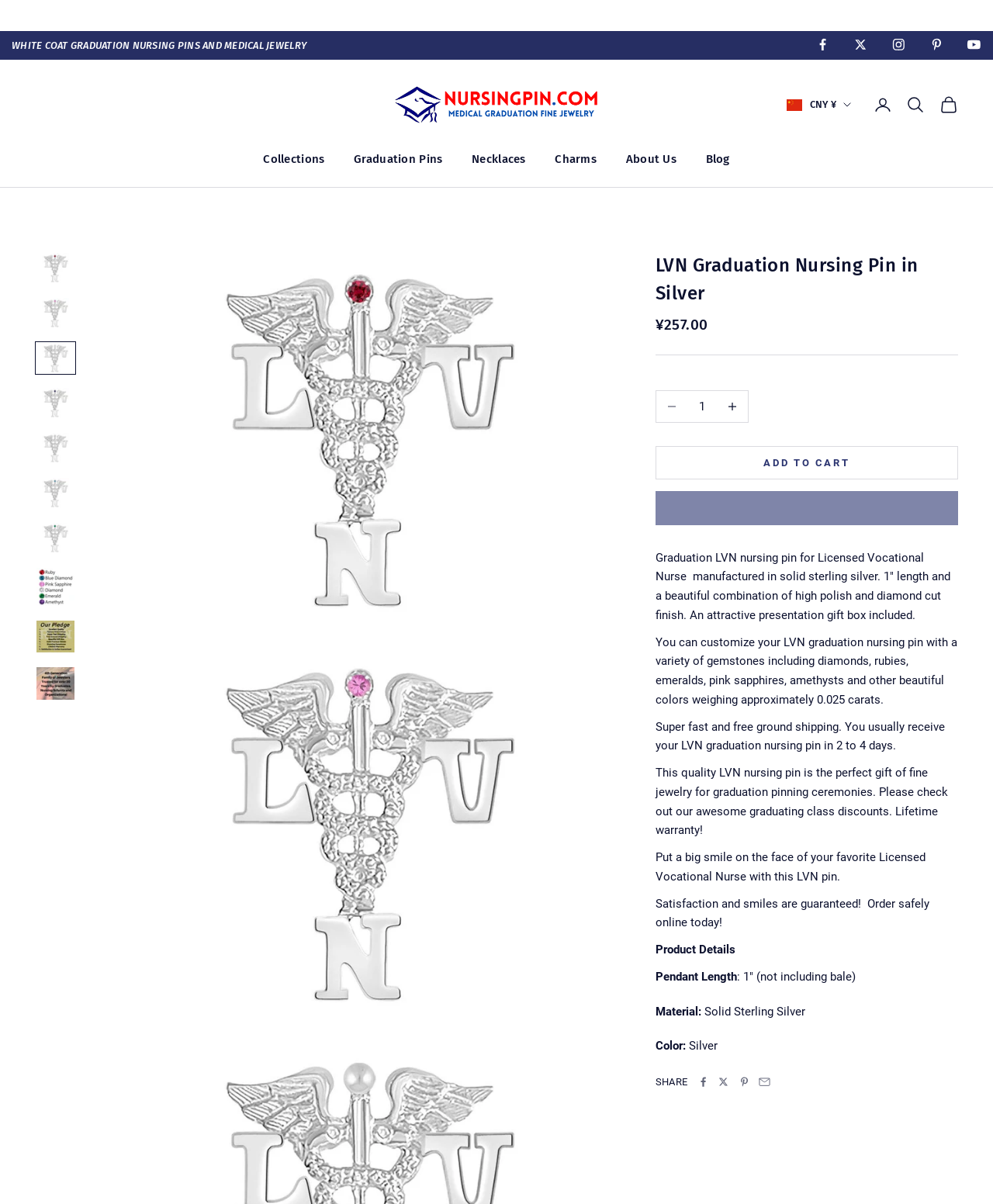Provide the bounding box coordinates for the specified HTML element described in this description: "aria-label="Go to item 9"". The coordinates should be four float numbers ranging from 0 to 1, in the format [left, top, right, bottom].

[0.035, 0.514, 0.076, 0.543]